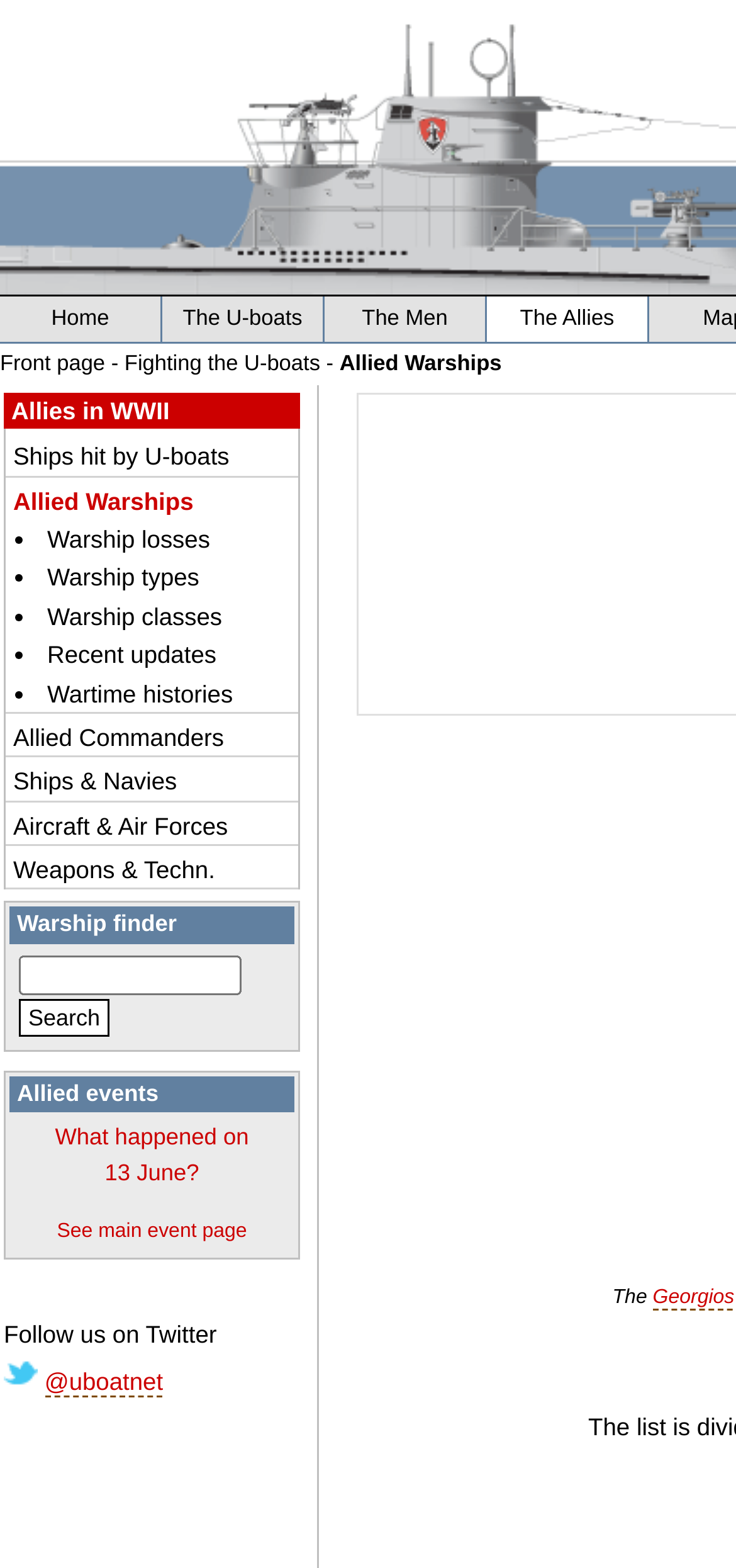Generate a detailed explanation of the webpage's features and information.

This webpage is about the U-boat War in World War Two and World War One, focusing on the Allied efforts to counter the threat. 

At the top of the page, there is a navigation menu with links to "Home", "The U-boats", "The Men", and "The Allies". Below this menu, there is another navigation menu with links to "Front page", "Fighting the U-boats", and "Allied Warships". 

The main content of the page is divided into several sections. The first section is titled "Allies in WWII" and contains links to related topics such as "Ships hit by U-boats", "Allied Warships", and "Warship losses". This section also has a list of links to specific warship types, classes, and recent updates.

Below this section, there are links to "Allied Commanders", "Ships & Navies", "Aircraft & Air Forces", and "Weapons & Techn.". 

The next section is titled "Warship finder" and contains a search box and a "Search" button. 

Following this section, there is a section titled "Allied events" with links to specific events, such as "What happened on 13 June?" and "See main event page". 

At the bottom of the page, there is a section with a link to the Twitter page of the website, accompanied by a Twitter icon.